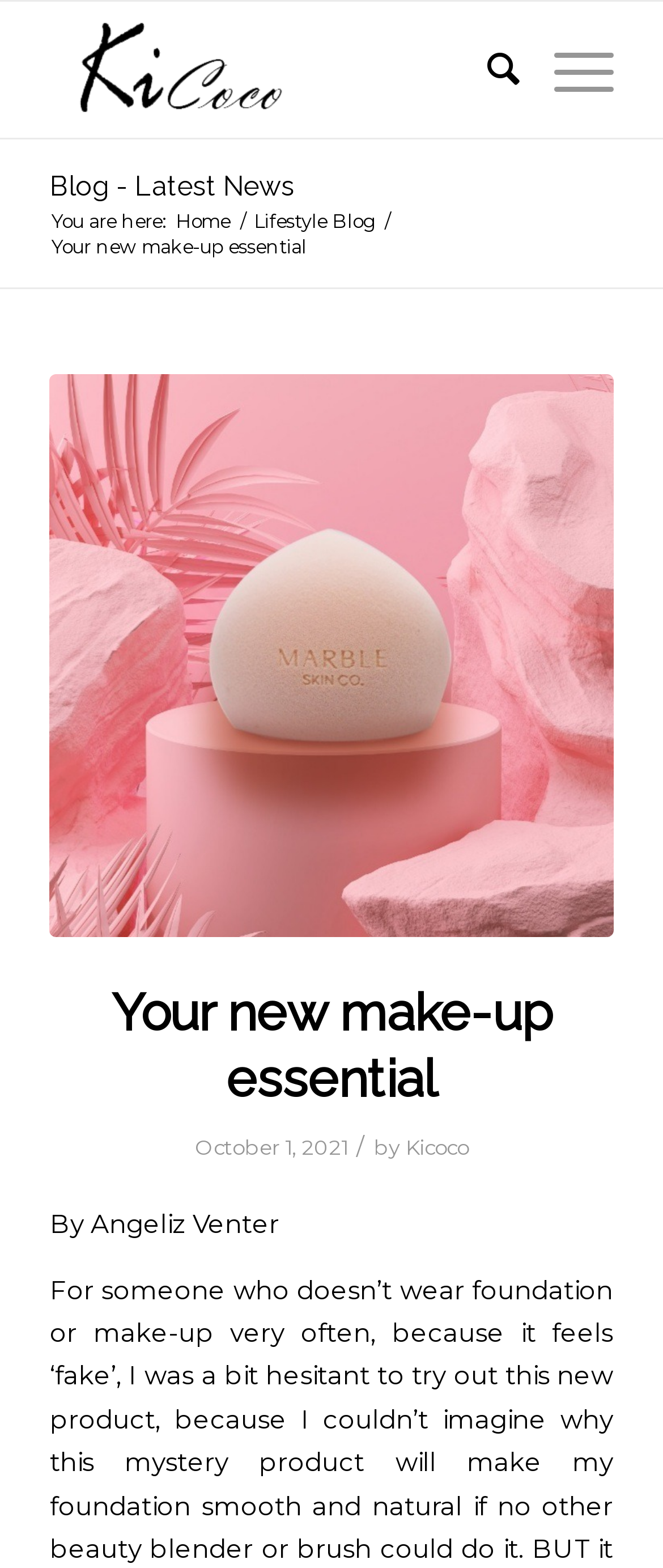Who is the author of the blog post?
Using the image as a reference, answer the question in detail.

I determined this from the static text 'By Angeliz Venter' located below the main heading of the webpage, which typically indicates the authorship of the blog post.